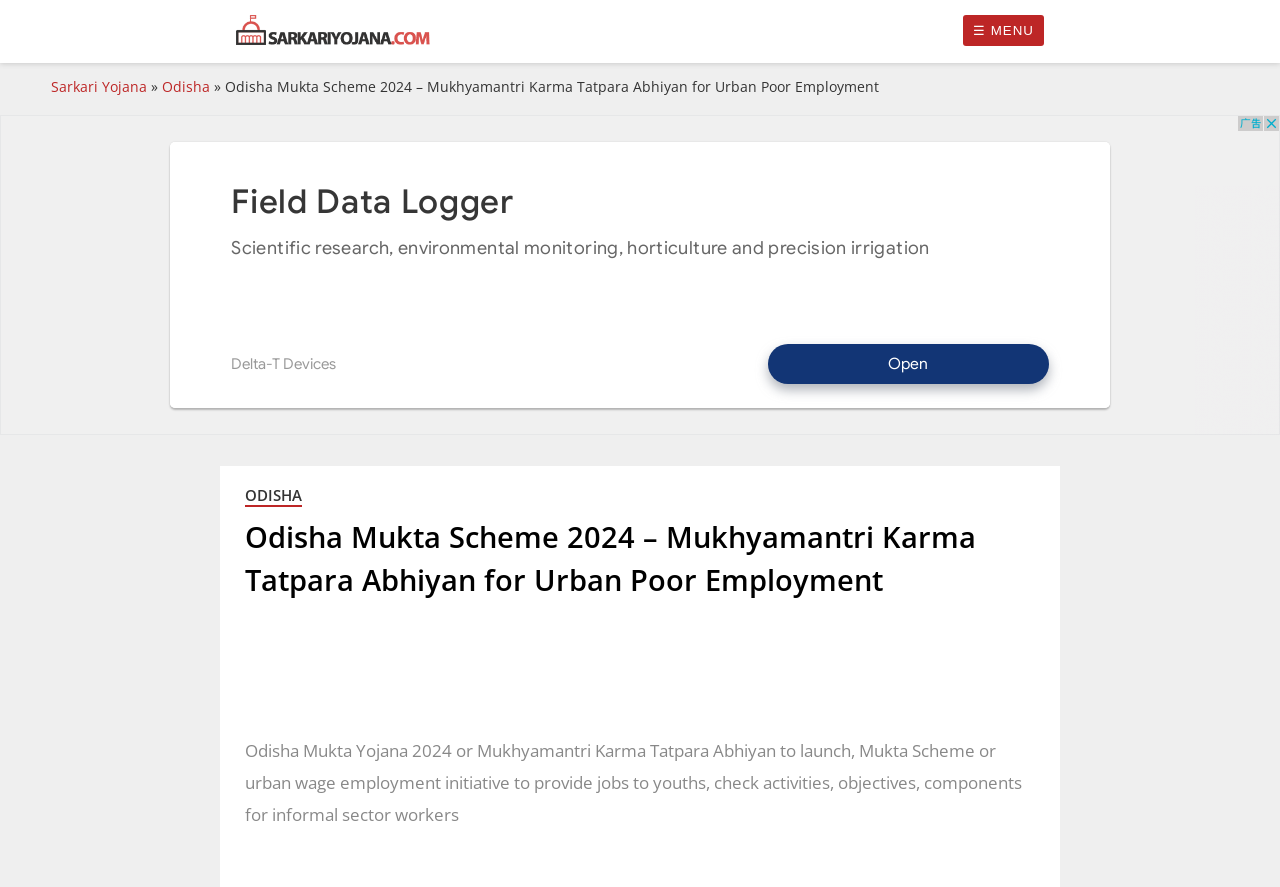What is the purpose of the Mukta Scheme?
Look at the image and construct a detailed response to the question.

The purpose of the Mukta Scheme can be inferred from the heading 'Odisha Mukta Yojana 2024 or Mukhyamantri Karma Tatpara Abhiyan to launch, Mukta Scheme or urban wage employment initiative to provide jobs to youths, check activities, objectives, components for informal sector workers'.